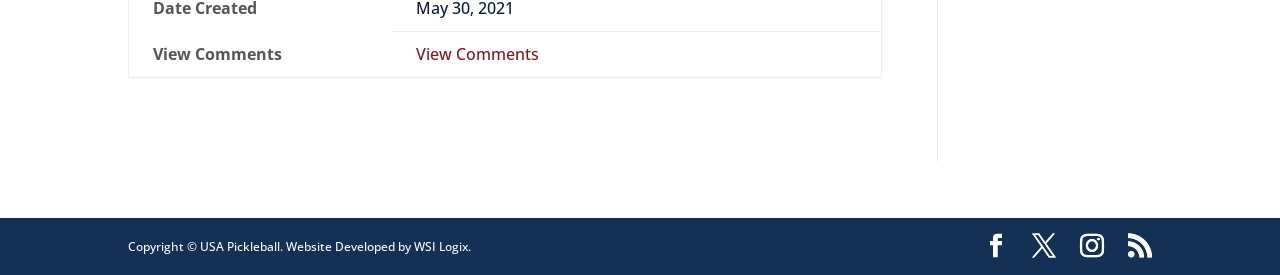Specify the bounding box coordinates of the region I need to click to perform the following instruction: "Go to previous year suggestions". The coordinates must be four float numbers in the range of 0 to 1, i.e., [left, top, right, bottom].

[0.244, 0.654, 0.384, 0.723]